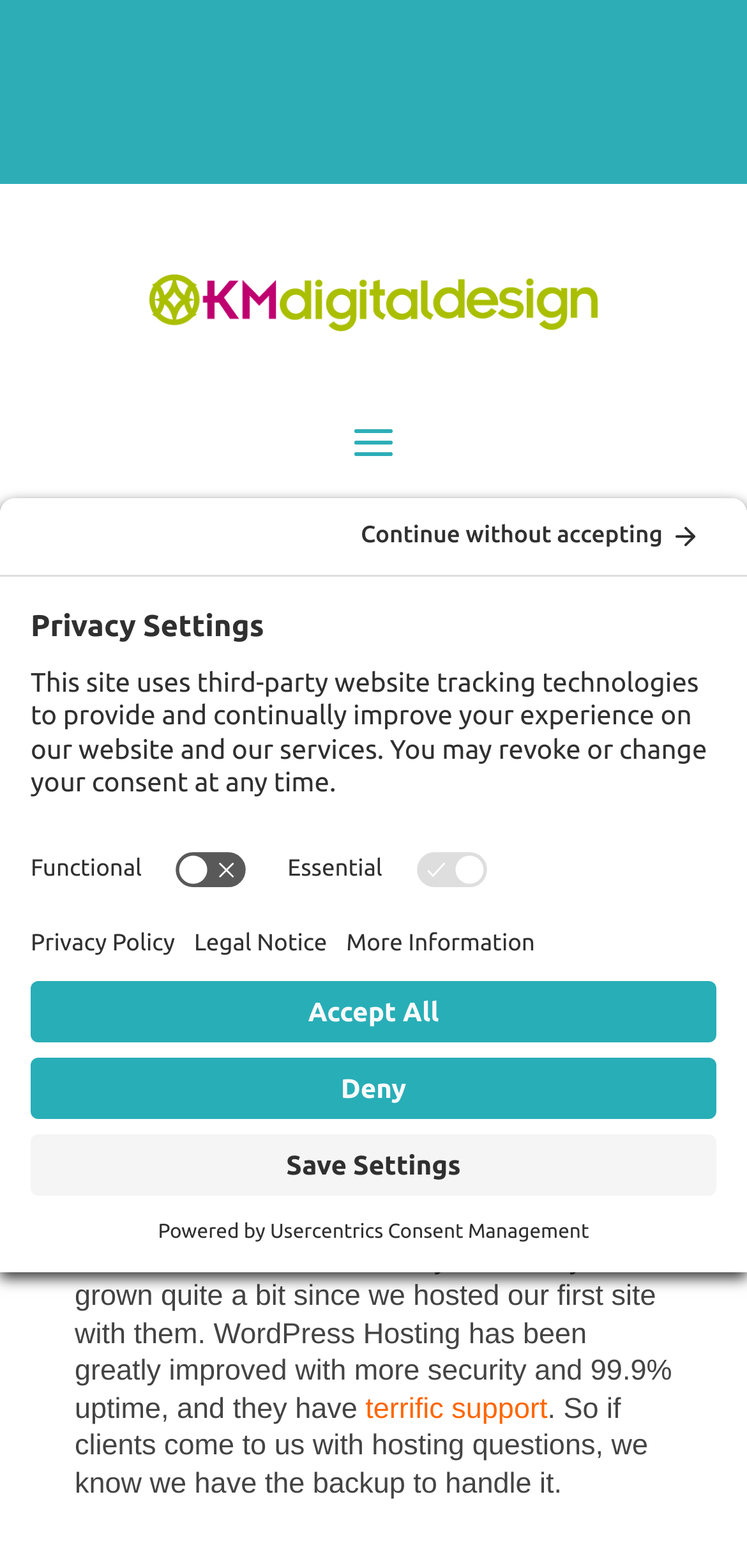Identify the bounding box for the described UI element. Provide the coordinates in (top-left x, top-left y, bottom-right x, bottom-right y) format with values ranging from 0 to 1: terrific support

[0.489, 0.888, 0.733, 0.909]